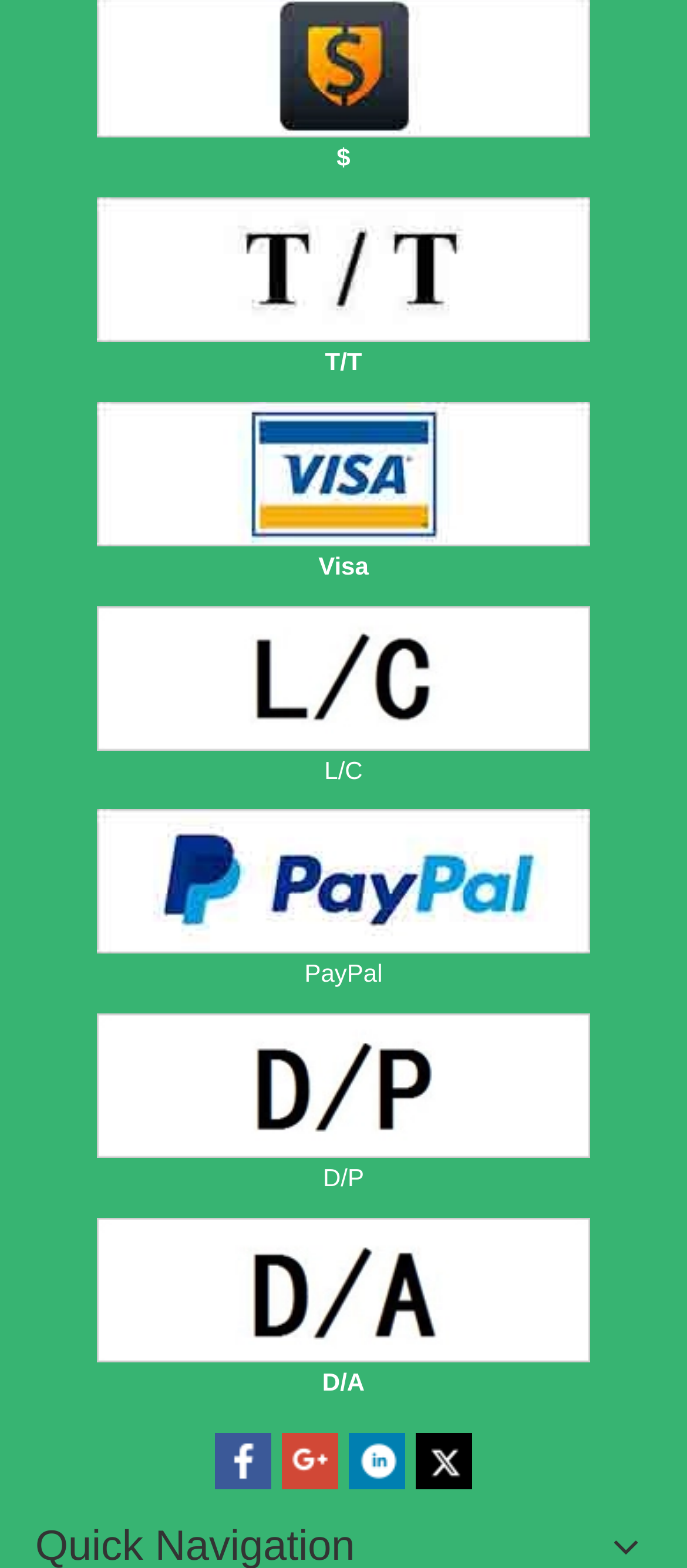Pinpoint the bounding box coordinates of the area that should be clicked to complete the following instruction: "click the Facebook link". The coordinates must be given as four float numbers between 0 and 1, i.e., [left, top, right, bottom].

[0.313, 0.914, 0.395, 0.95]